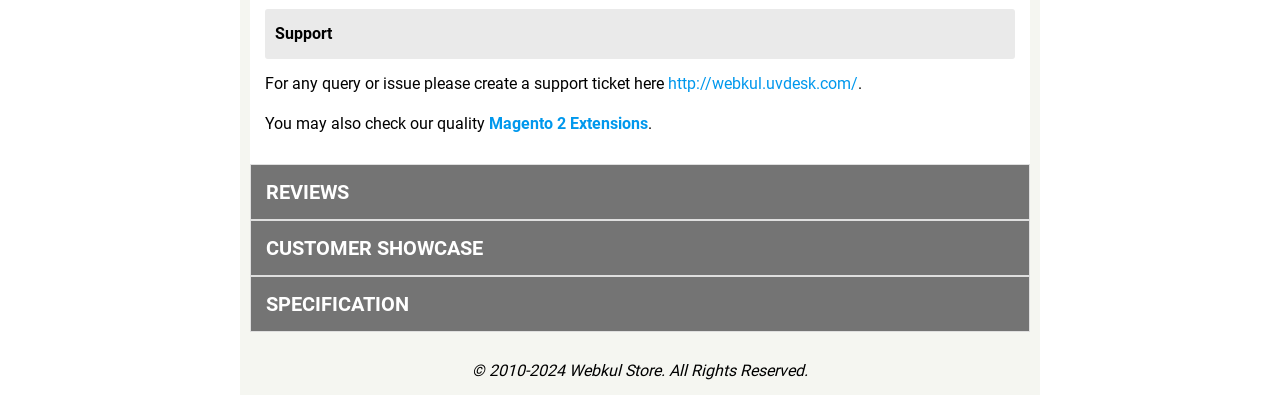What is the alternative to creating a support ticket?
Answer with a single word or short phrase according to what you see in the image.

Checking quality